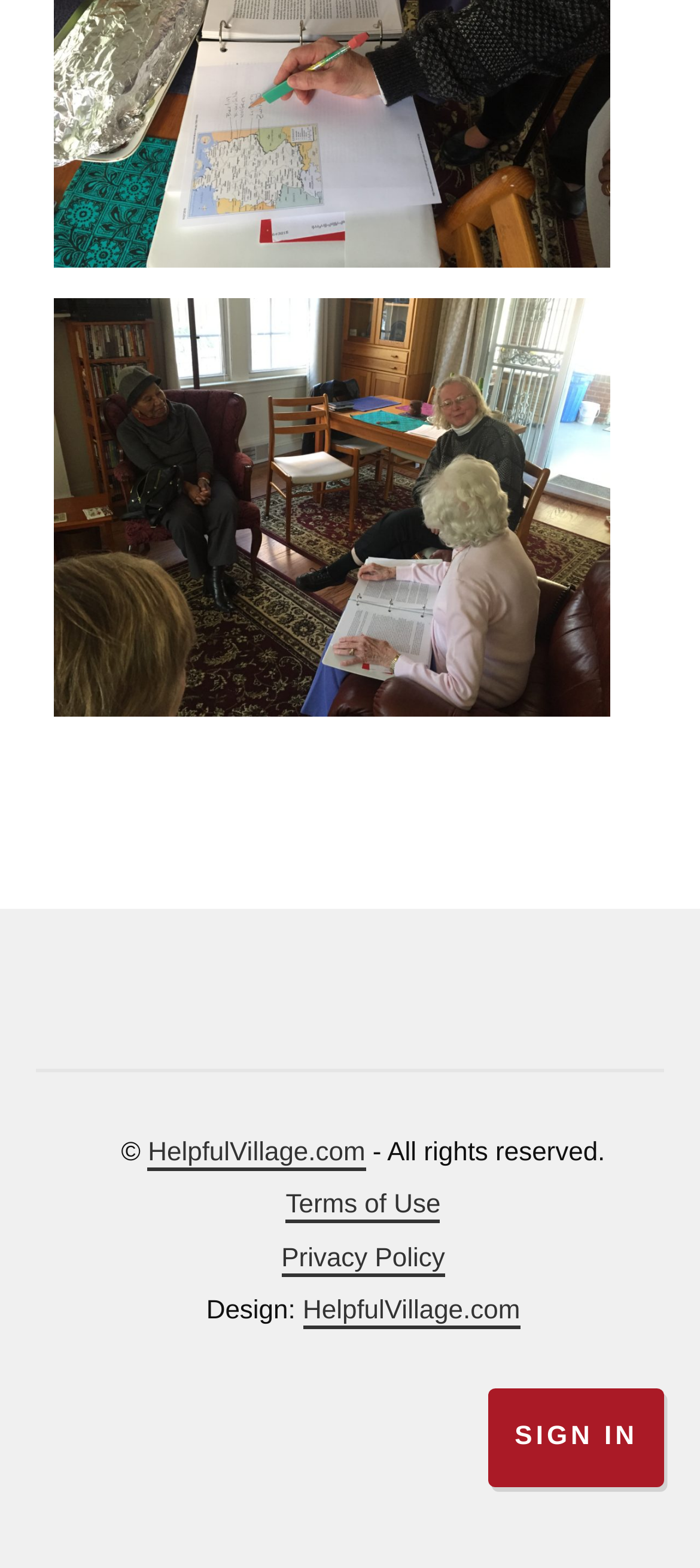What is the name of the website?
Answer the question with a single word or phrase, referring to the image.

HelpfulVillage.com